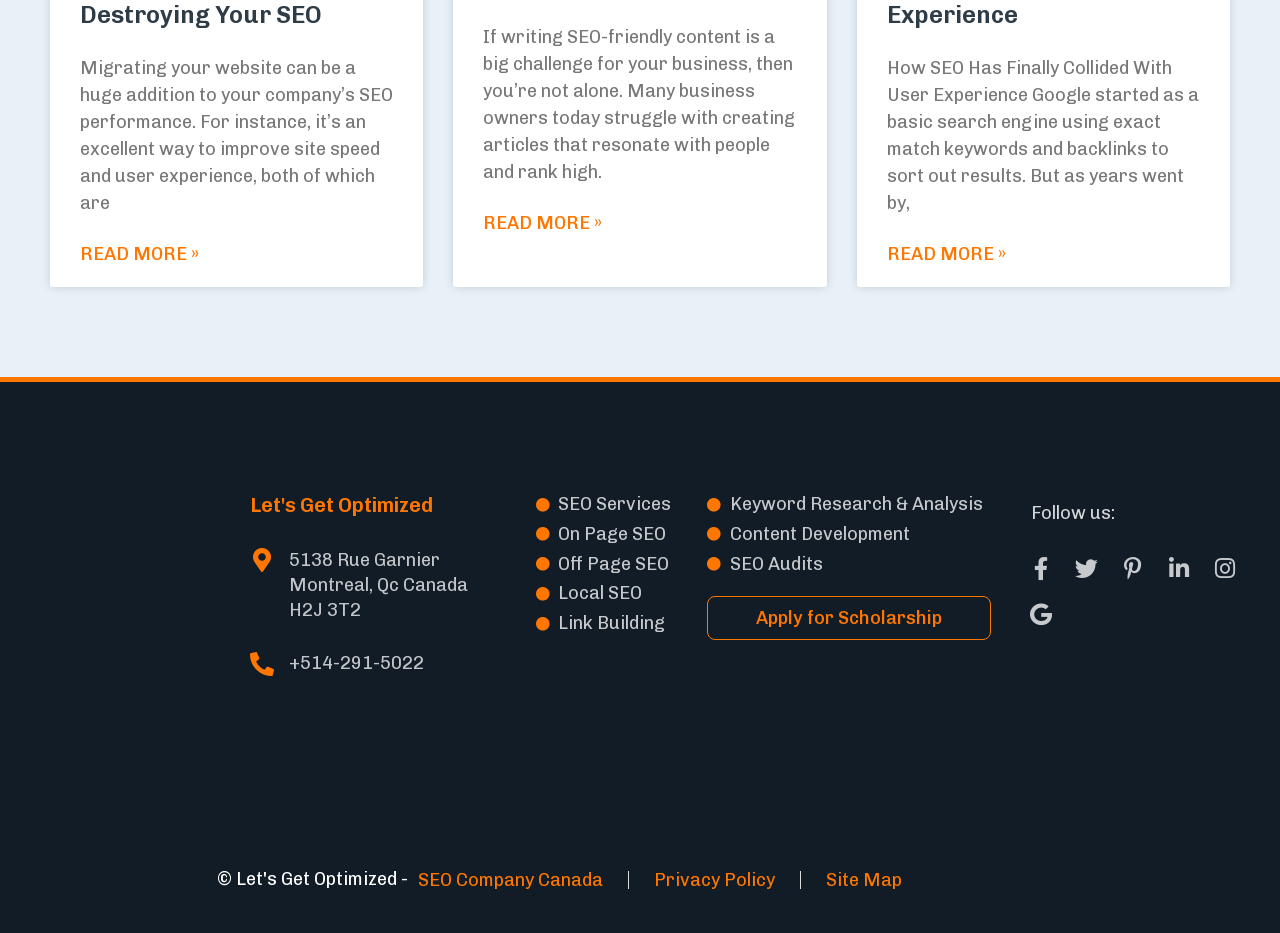Utilize the details in the image to thoroughly answer the following question: What is the company name?

I found the company name 'Let's Get Optimized' in the heading element with bounding box coordinates [0.196, 0.528, 0.418, 0.555].